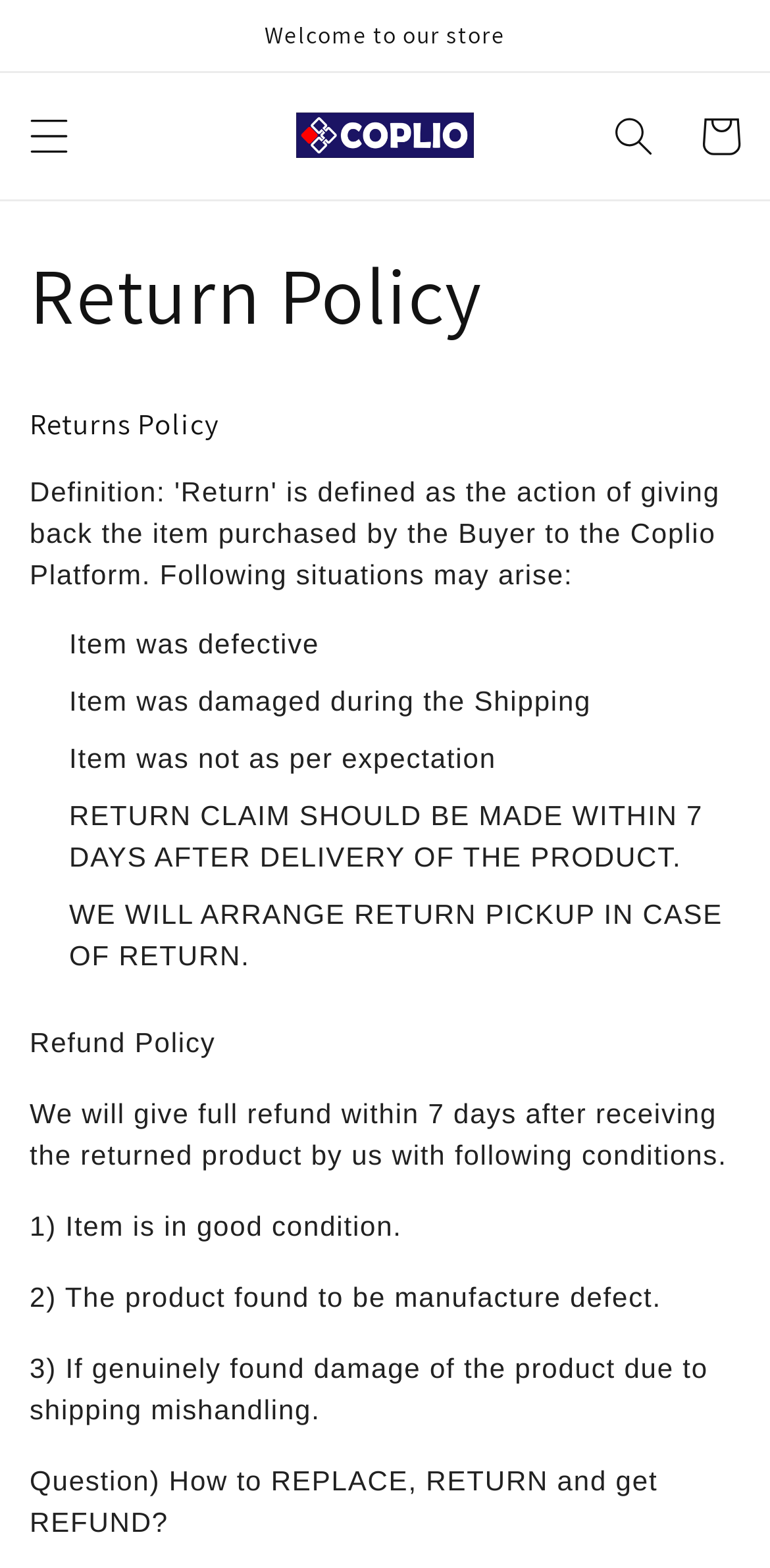For the given element description parent_node: Cart, determine the bounding box coordinates of the UI element. The coordinates should follow the format (top-left x, top-left y, bottom-right x, bottom-right y) and be within the range of 0 to 1.

[0.365, 0.063, 0.635, 0.11]